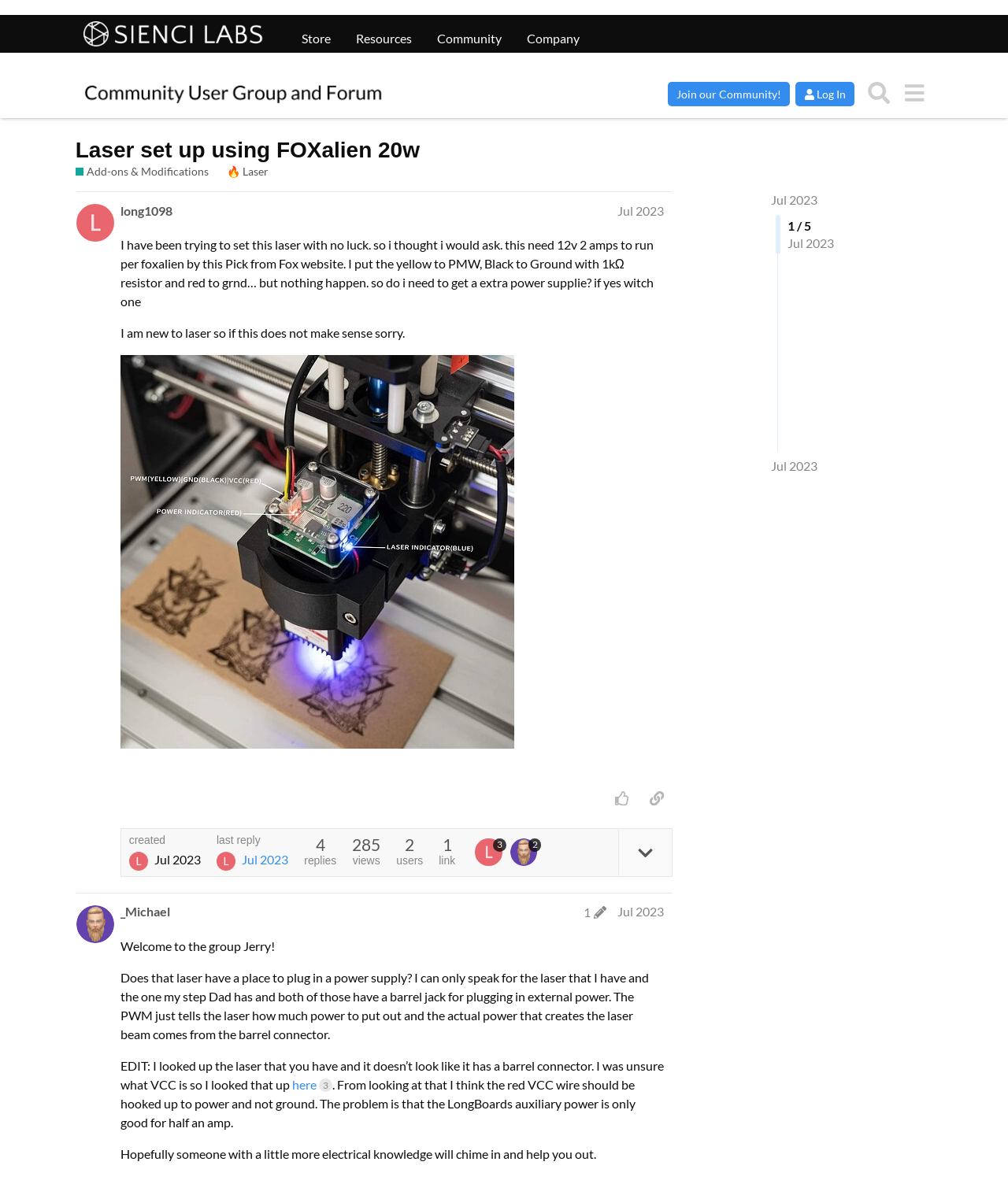Determine the bounding box coordinates of the area to click in order to meet this instruction: "View the post details".

[0.076, 0.162, 0.752, 0.754]